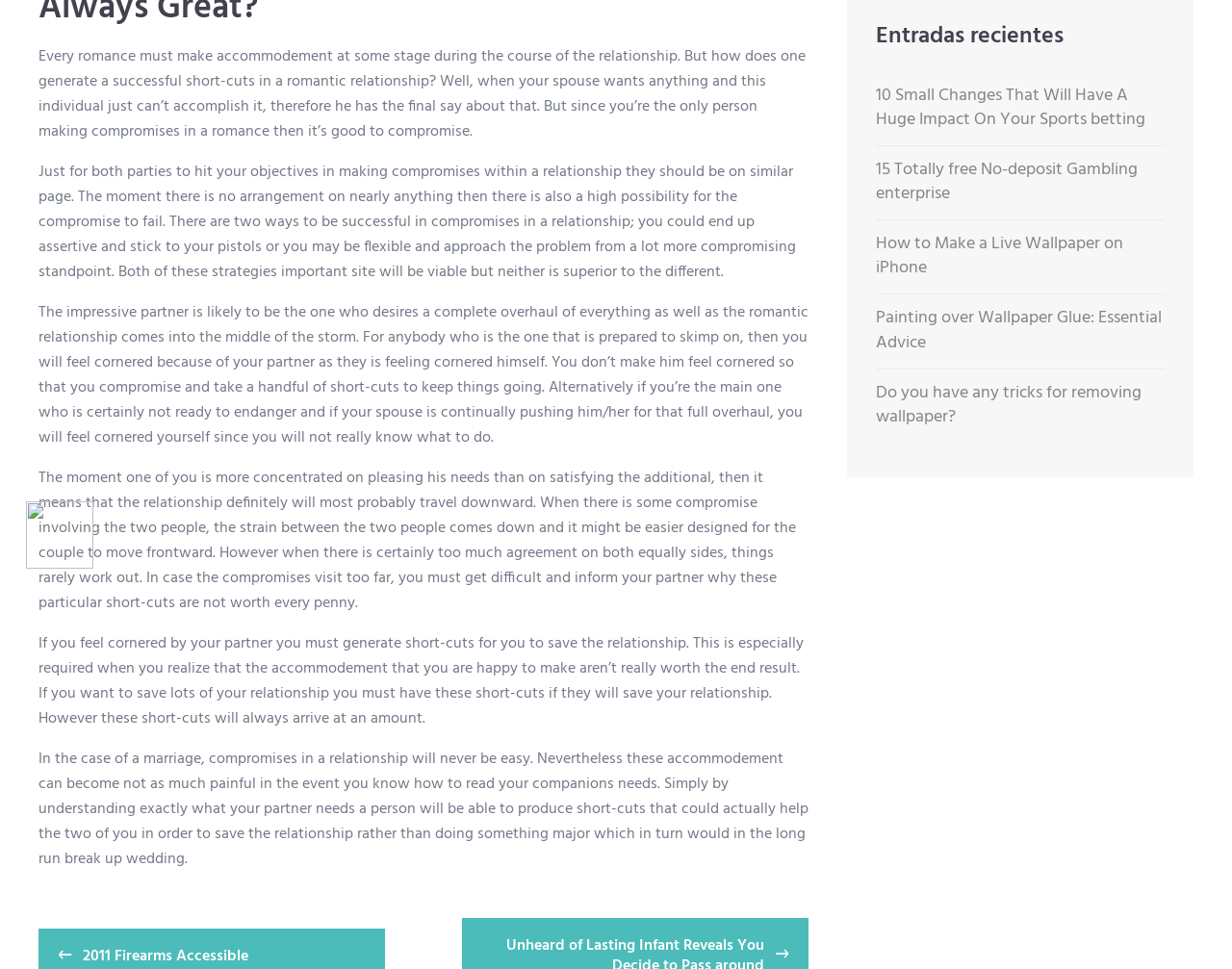Highlight the bounding box of the UI element that corresponds to this description: "important site".

[0.228, 0.268, 0.305, 0.294]